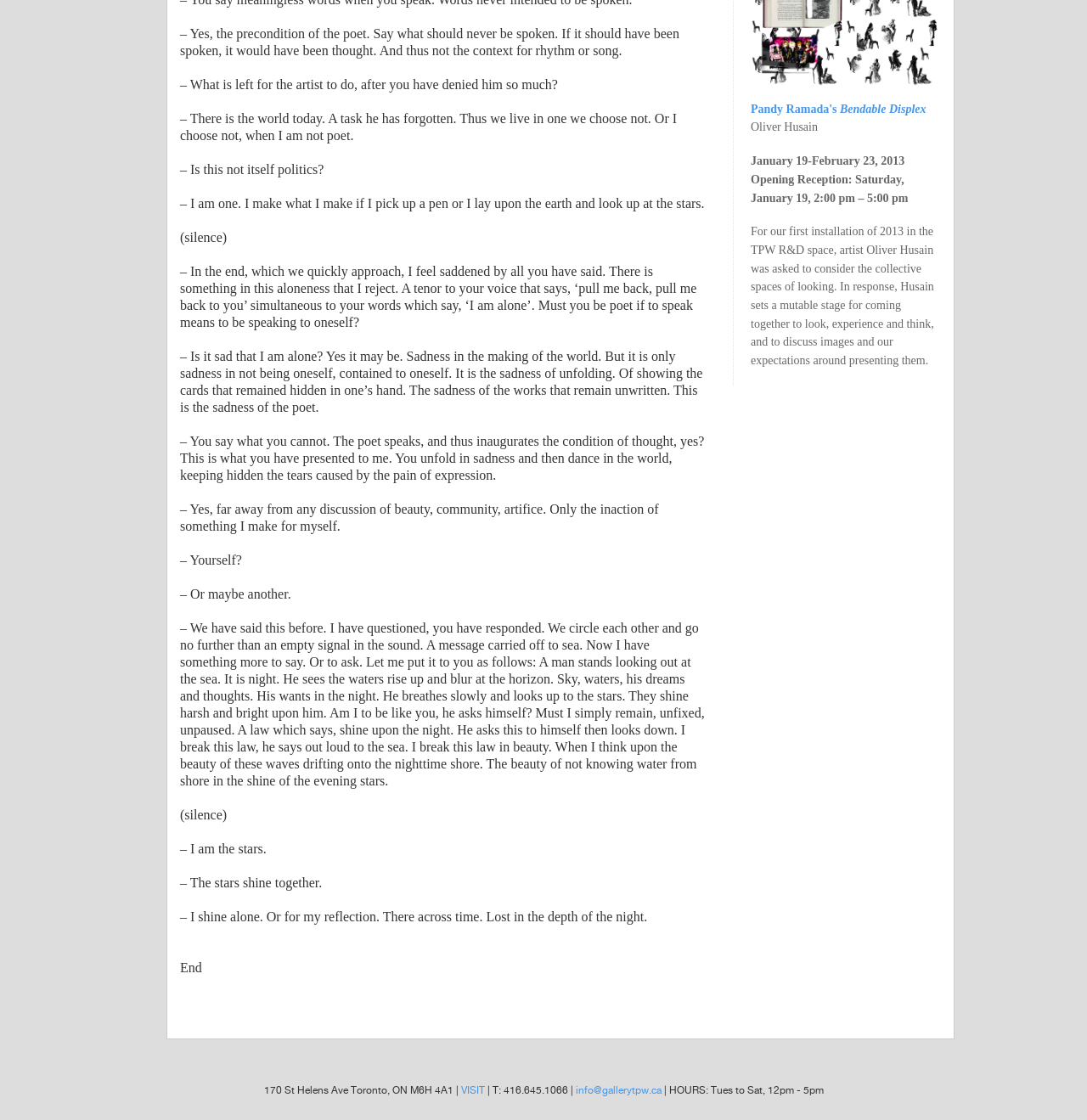Determine the bounding box for the described UI element: "HOME".

None